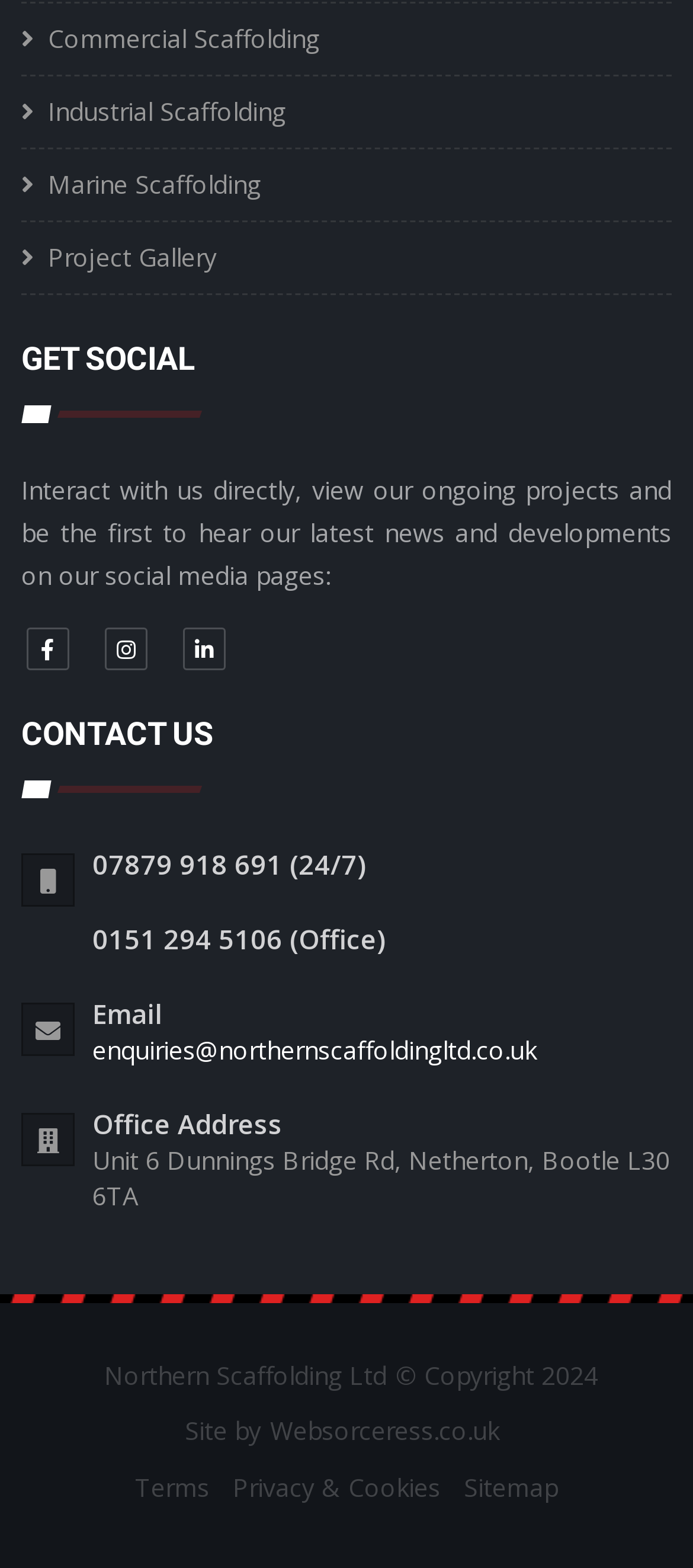Please give a one-word or short phrase response to the following question: 
How can I contact the company?

Phone, Email, Office Address